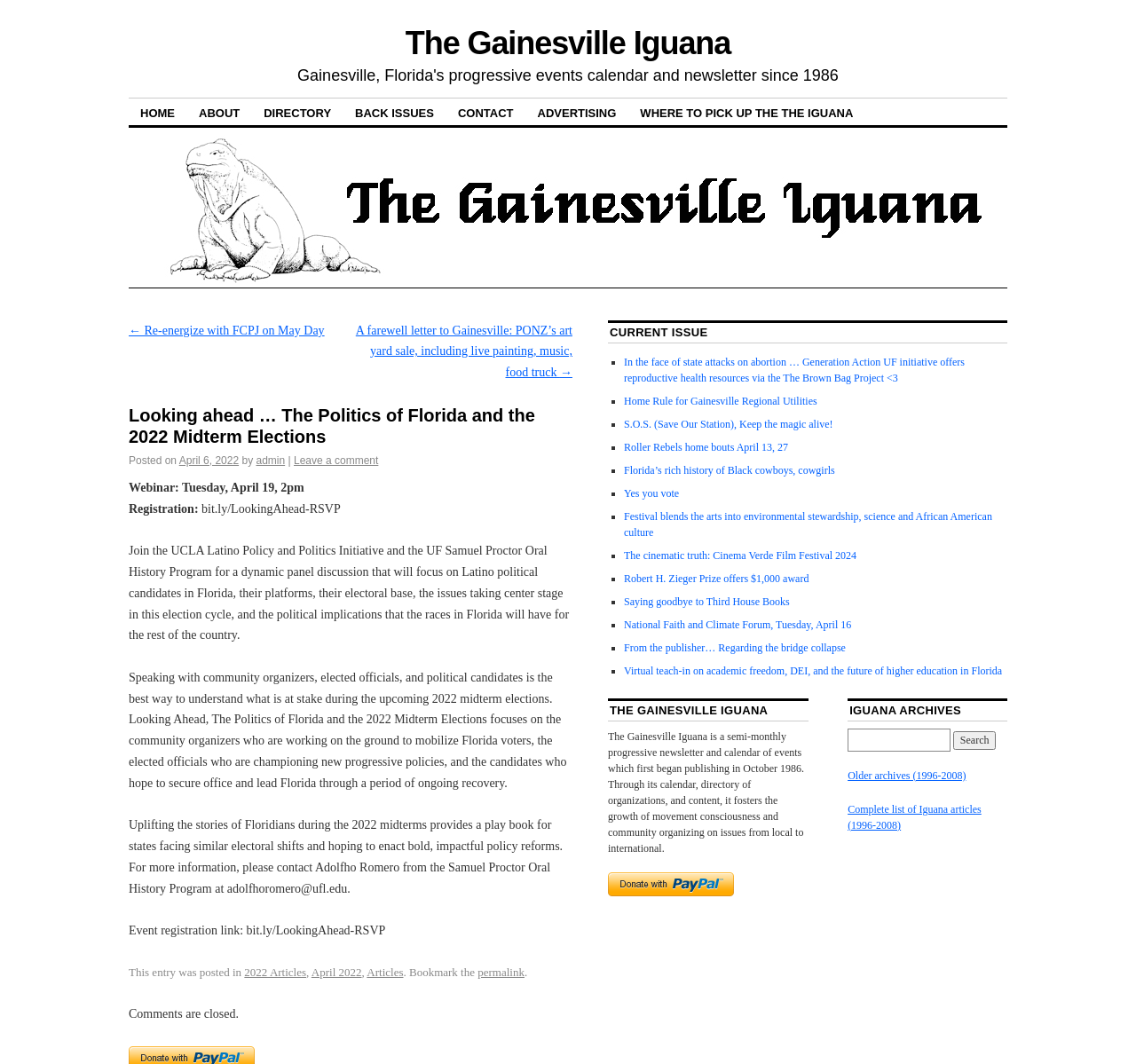Pinpoint the bounding box coordinates of the area that must be clicked to complete this instruction: "Search for something in the Iguana archives".

[0.746, 0.684, 0.837, 0.706]